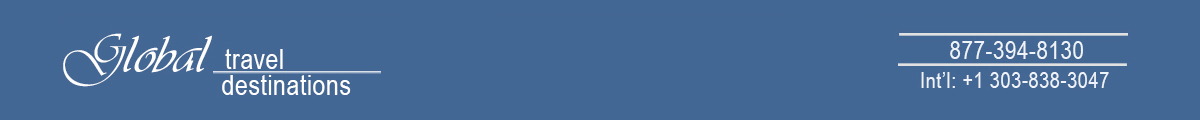Please answer the following question using a single word or phrase: 
What is the background color of the header?

Calming blue